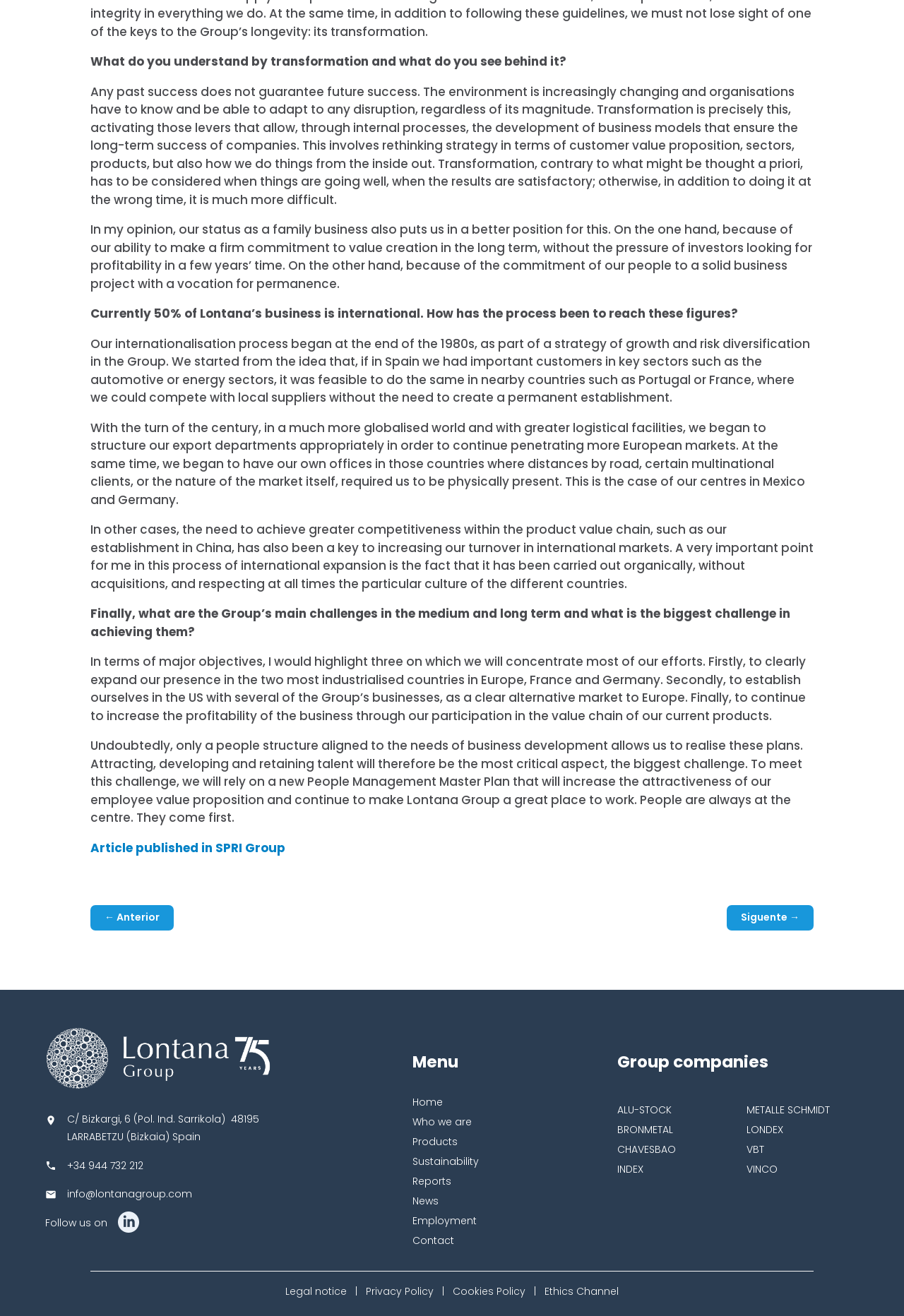What is the company's strategy for long-term success?
Please provide a comprehensive answer based on the visual information in the image.

According to the text, the company's strategy for long-term success is transformation, which involves rethinking strategy in terms of customer value proposition, sectors, products, and internal processes to ensure the company's long-term success.